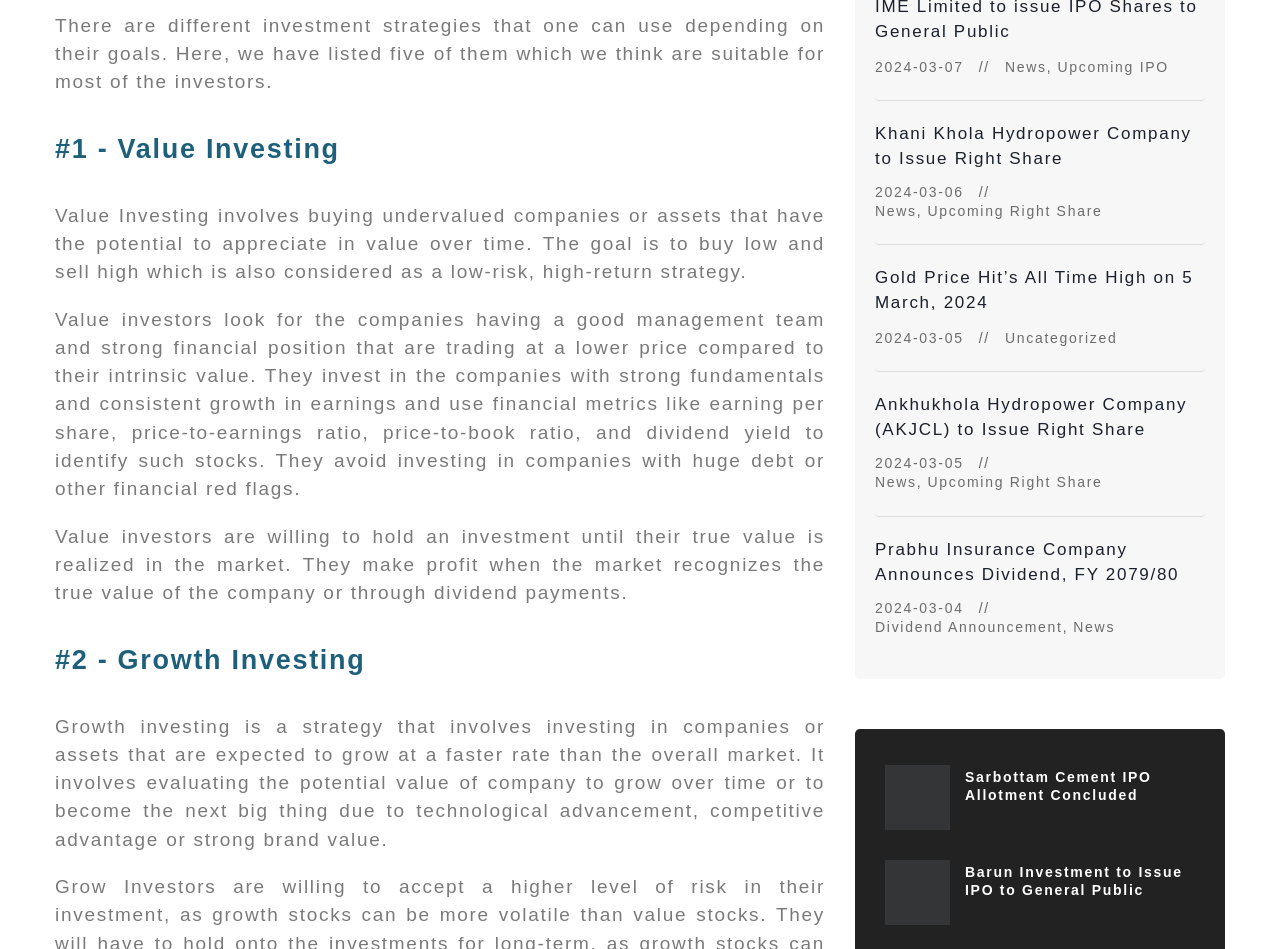Identify the bounding box coordinates of the region I need to click to complete this instruction: "Check 'Barun Investment to Issue IPO to General Public'".

[0.754, 0.91, 0.924, 0.946]